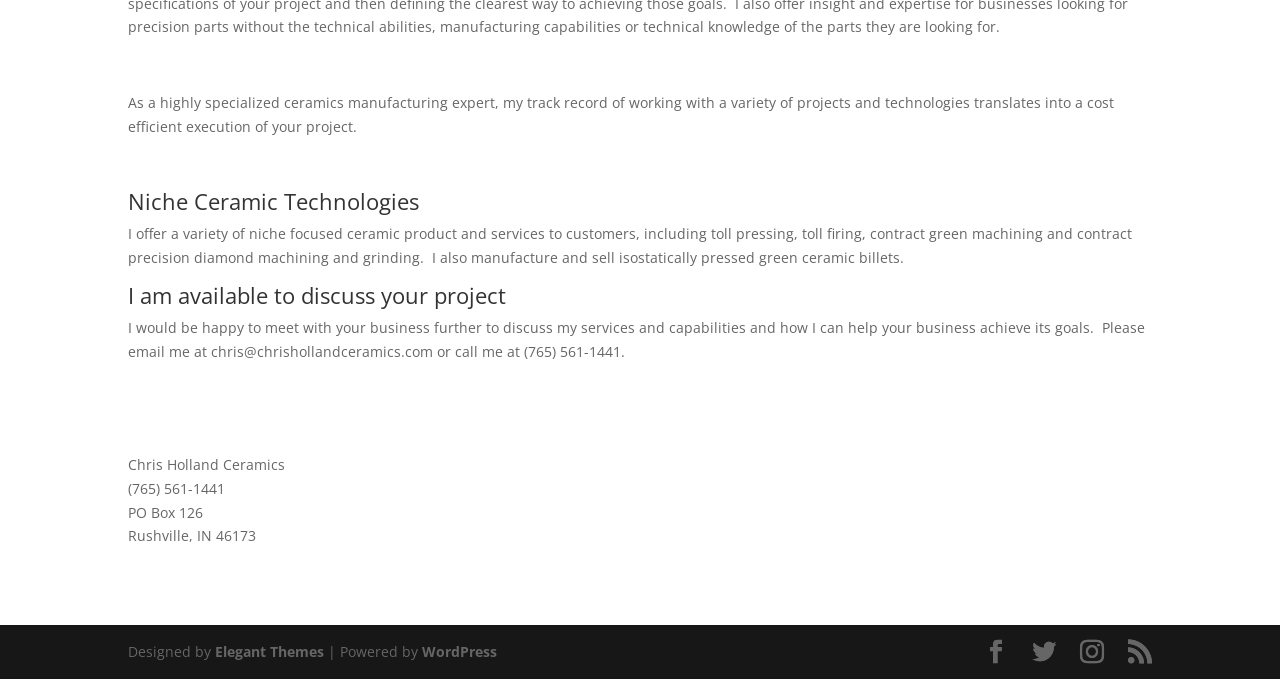What is the name of the website's theme designer?
Please provide a comprehensive answer based on the details in the screenshot.

The name of the website's theme designer is mentioned at the bottom of the page as 'Designed by Elegant Themes'.